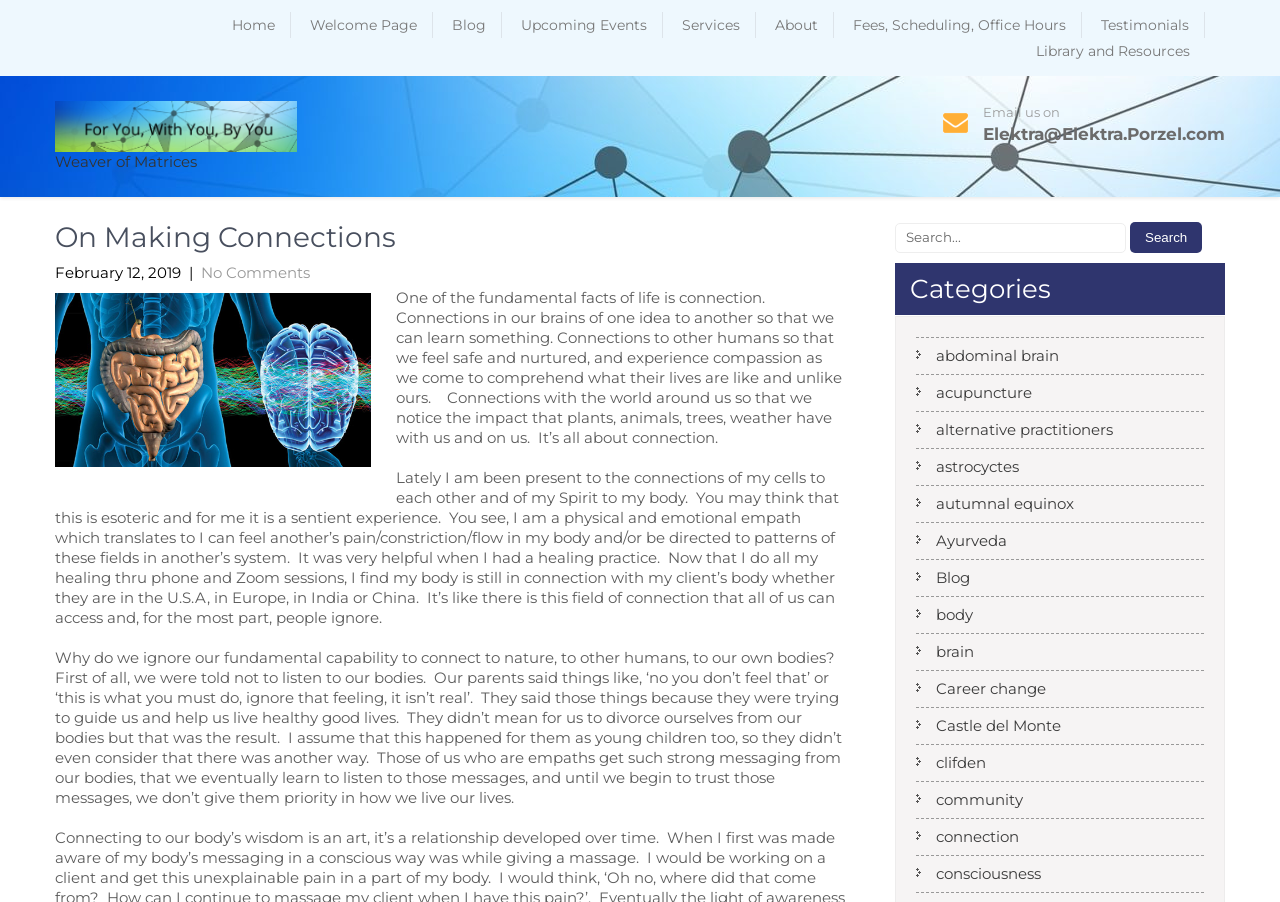Highlight the bounding box coordinates of the region I should click on to meet the following instruction: "Search for something".

[0.699, 0.246, 0.957, 0.291]